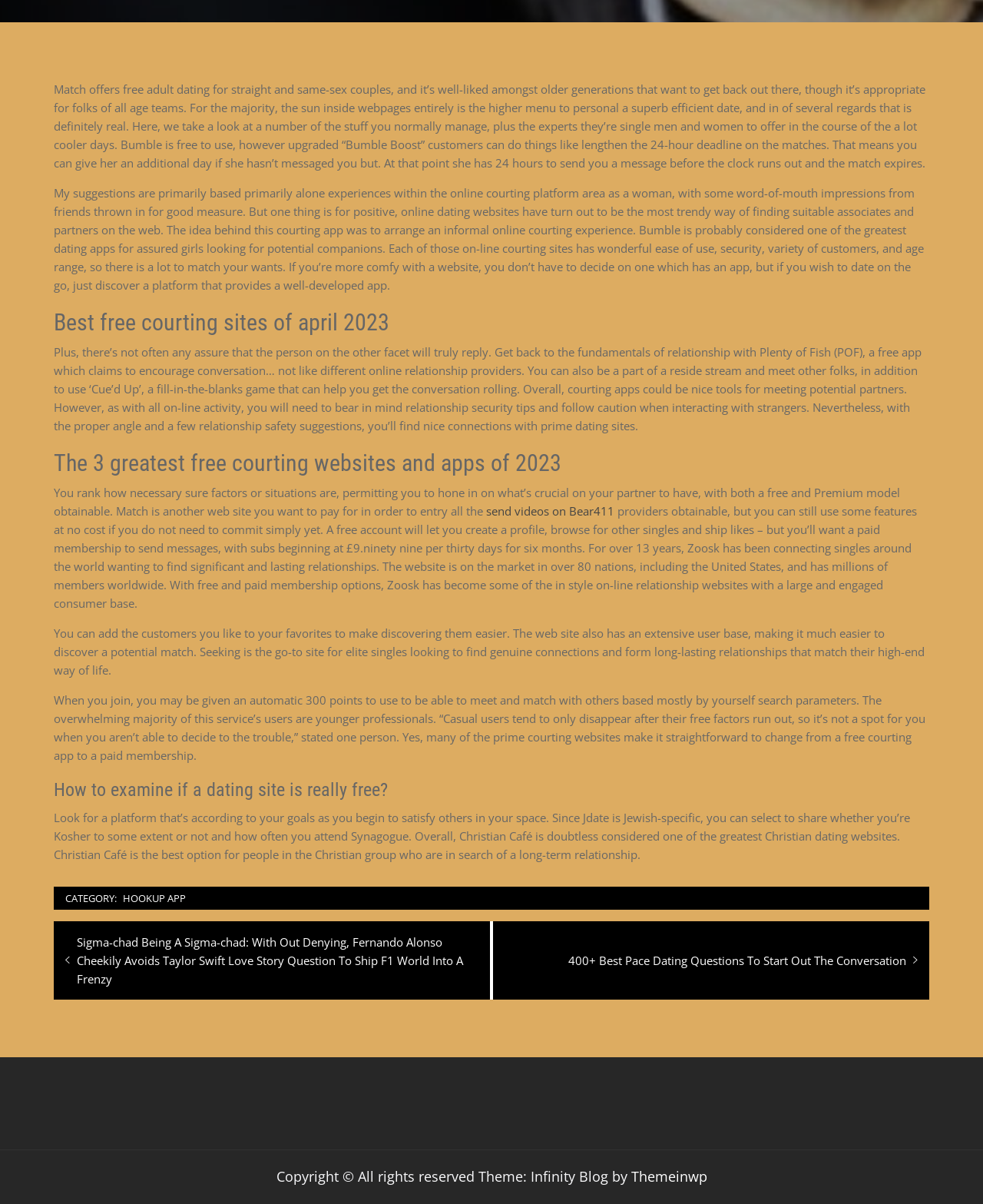Identify the bounding box for the described UI element. Provide the coordinates in (top-left x, top-left y, bottom-right x, bottom-right y) format with values ranging from 0 to 1: Hookup App

[0.121, 0.739, 0.193, 0.752]